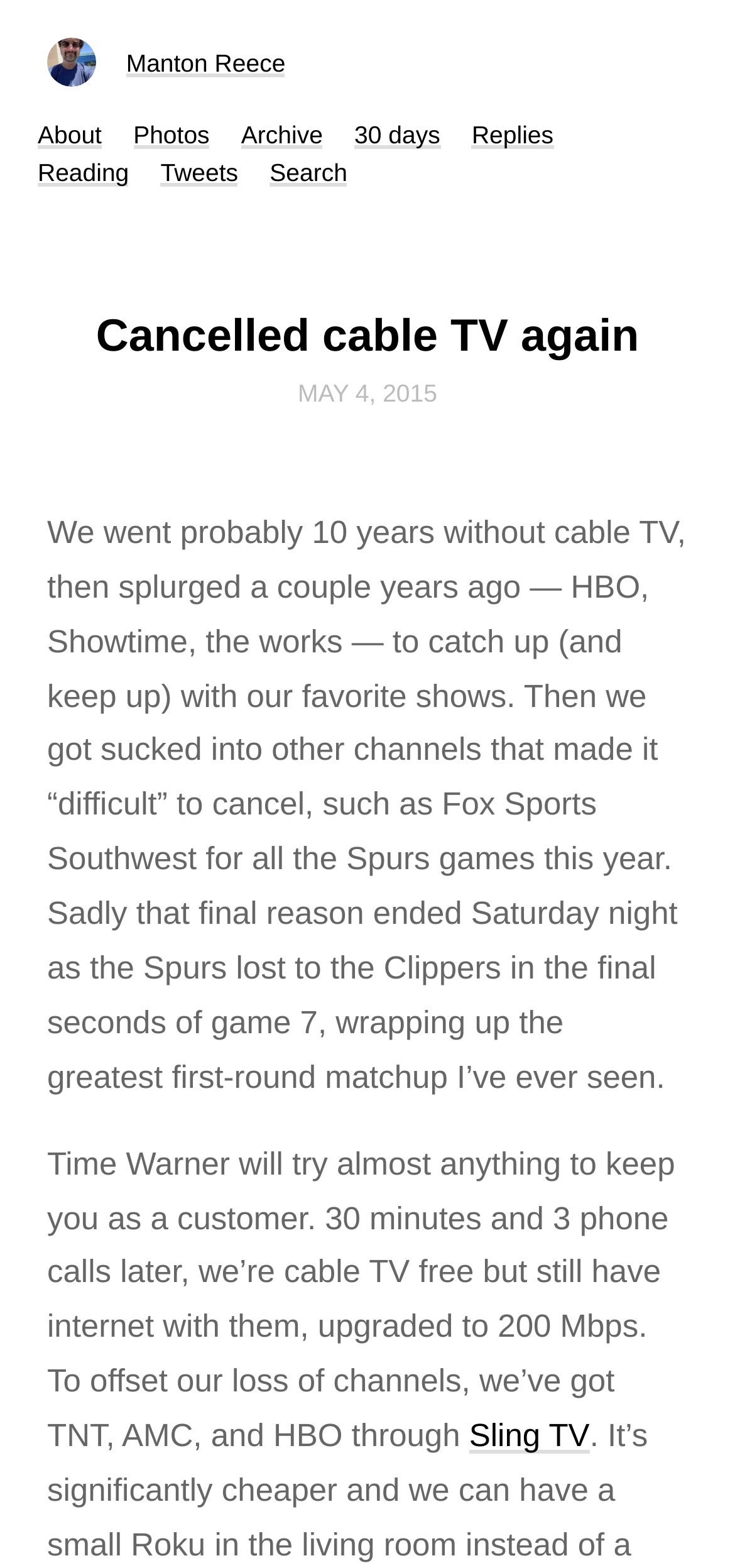Specify the bounding box coordinates of the area that needs to be clicked to achieve the following instruction: "read the post about cancelling cable TV".

[0.064, 0.198, 0.936, 0.232]